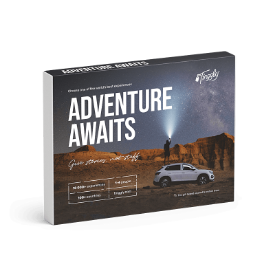Refer to the image and offer a detailed explanation in response to the question: What is the product 'Adventure Awaits' suitable for?

The product 'Adventure Awaits' is particularly suitable for foster moms, as it provides them with unique opportunities for relaxation and fun, away from their daily responsibilities, allowing them to create unforgettable memories.